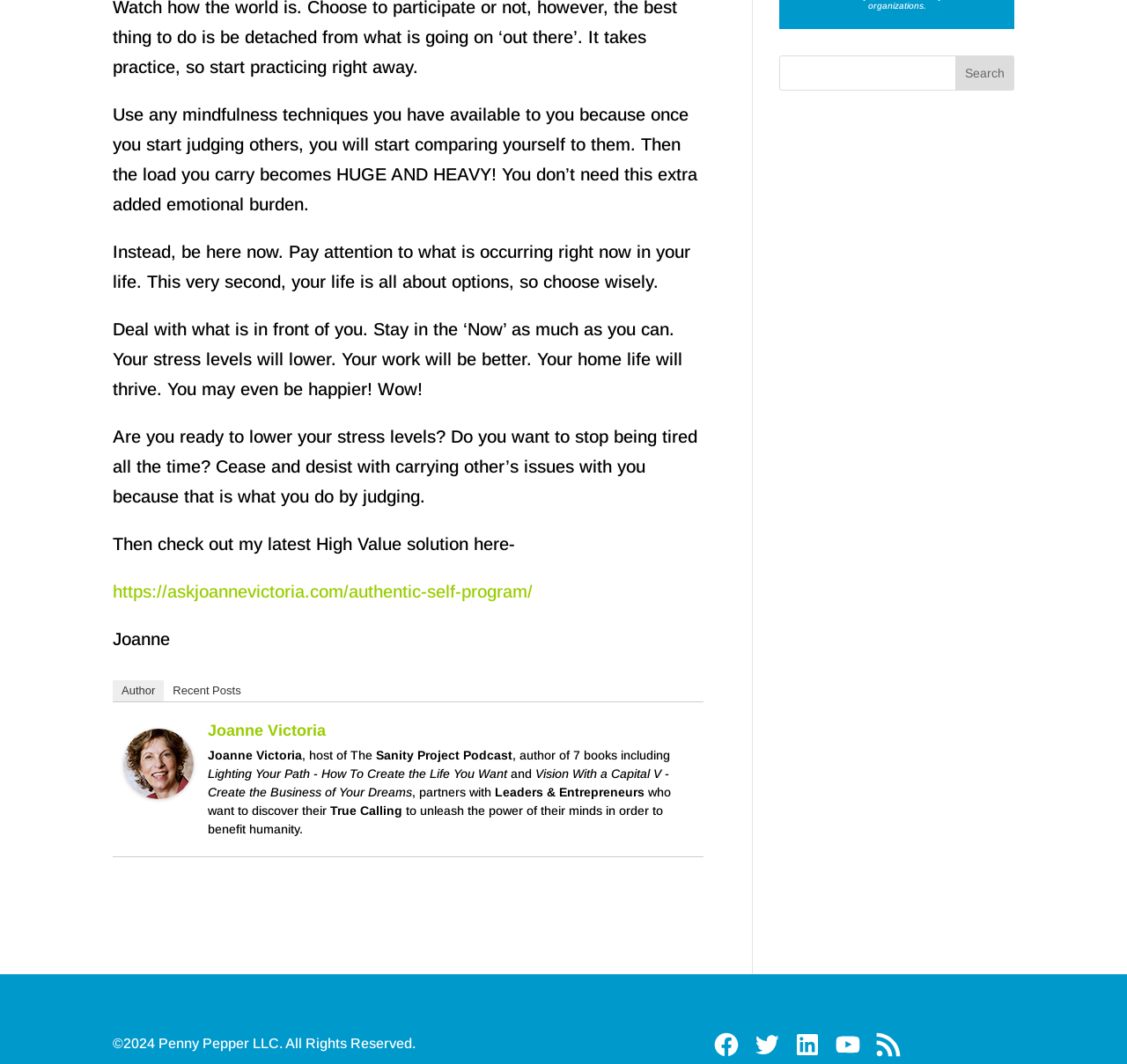Ascertain the bounding box coordinates for the UI element detailed here: "title="Joanne Victoria"". The coordinates should be provided as [left, top, right, bottom] with each value being a float between 0 and 1.

[0.109, 0.728, 0.172, 0.746]